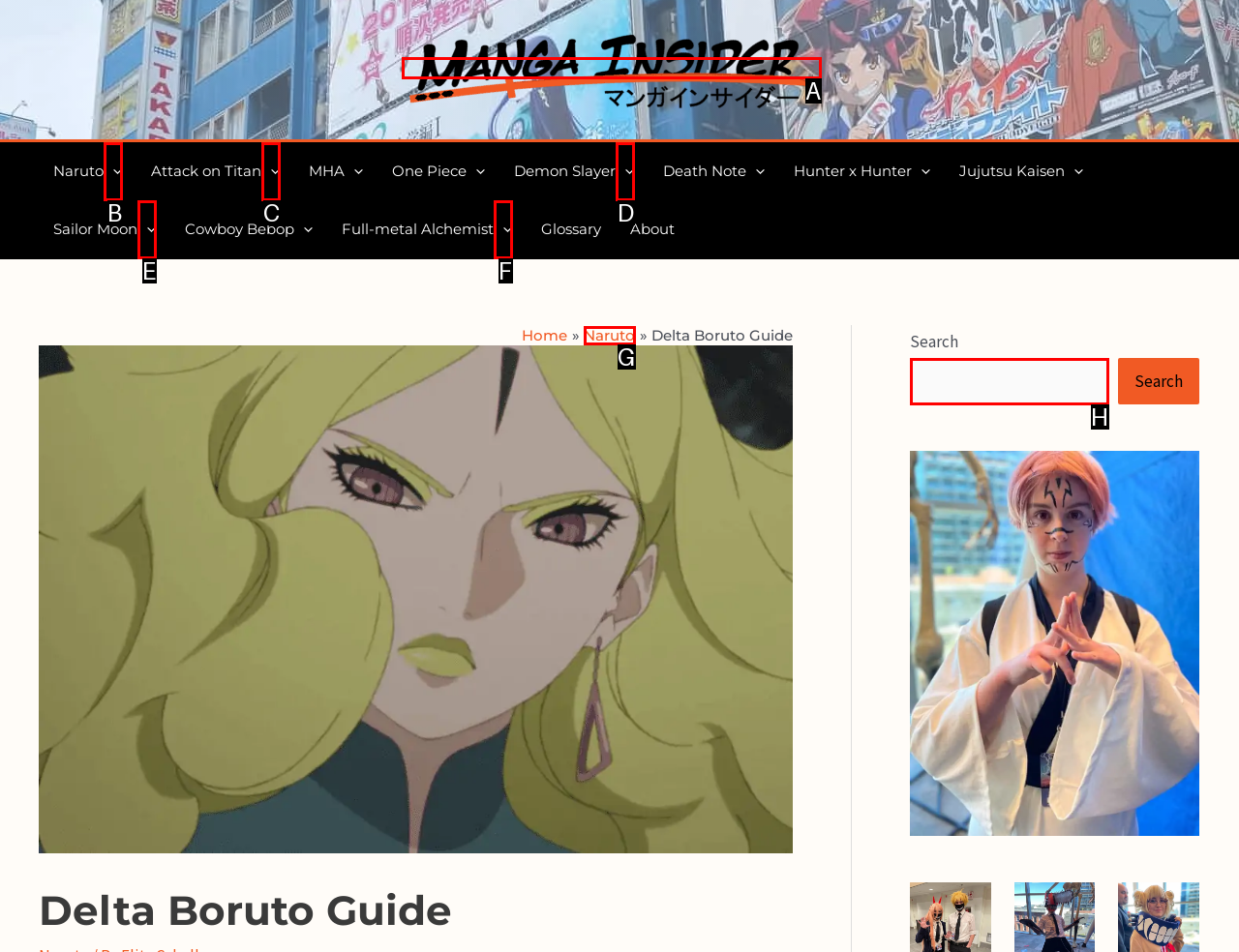Select the HTML element that best fits the description: parent_node: Full-metal Alchemist aria-label="Menu Toggle"
Respond with the letter of the correct option from the choices given.

F